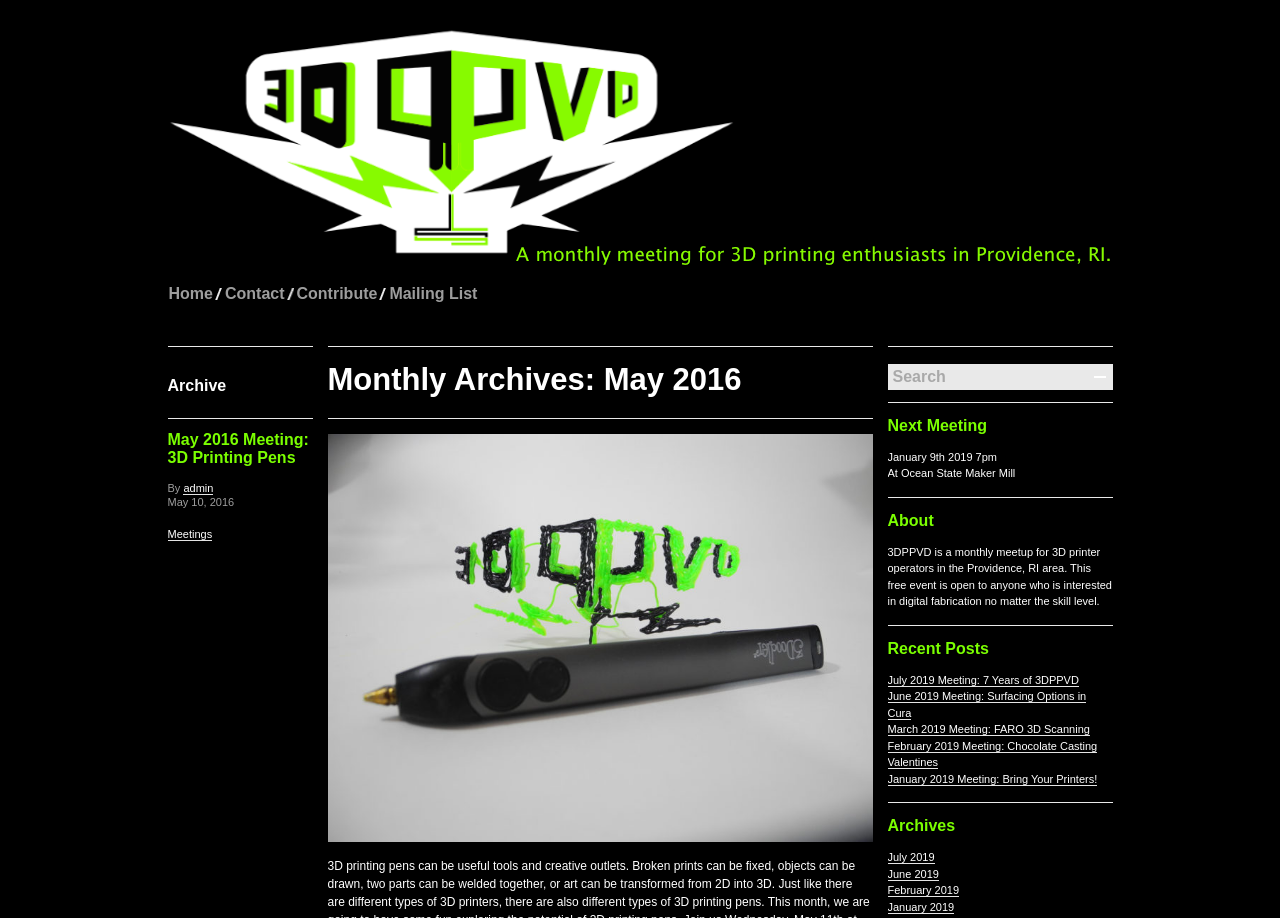How many links are there in the 'Recent Posts' section?
Answer the question using a single word or phrase, according to the image.

5